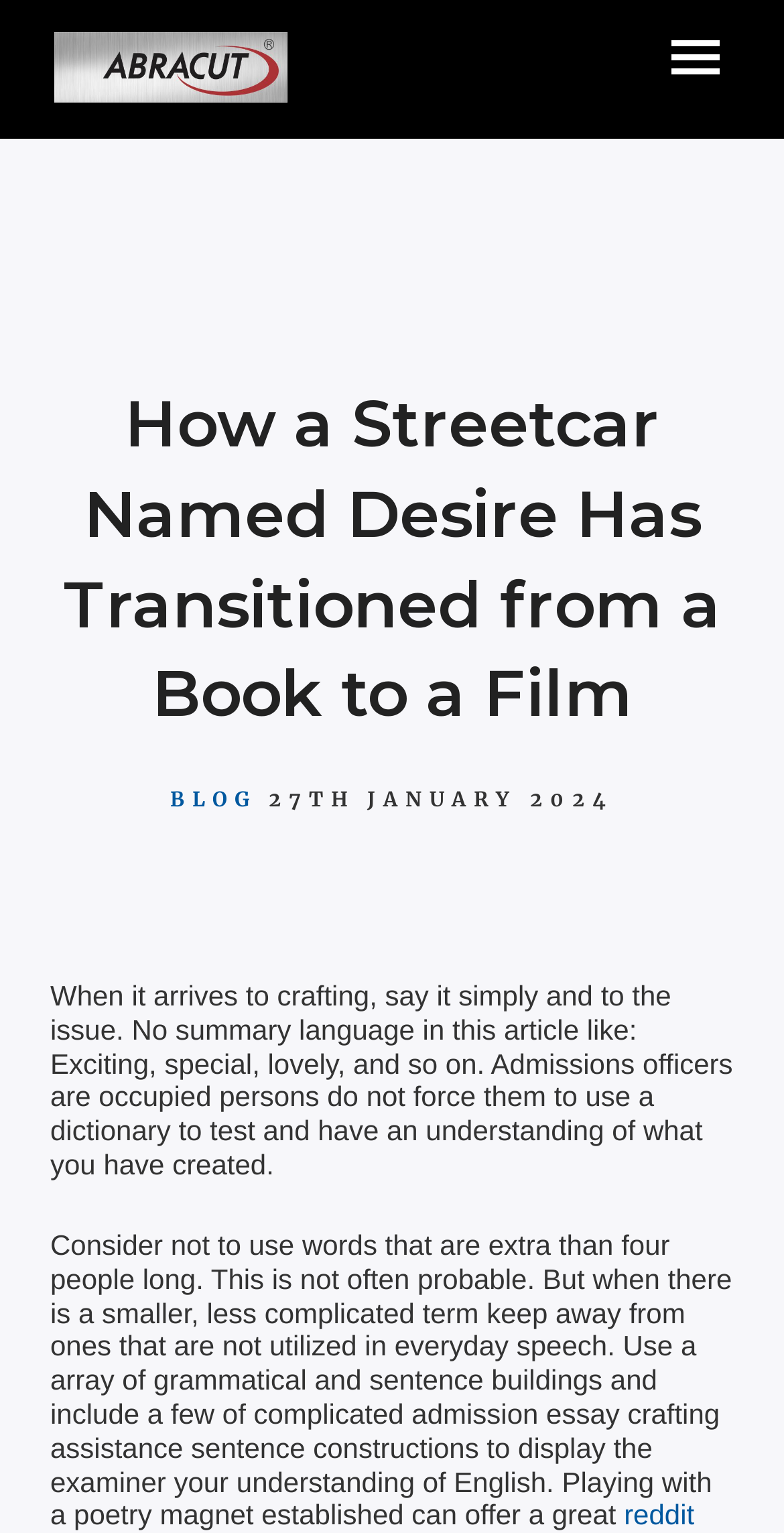Please determine the bounding box coordinates, formatted as (top-left x, top-left y, bottom-right x, bottom-right y), with all values as floating point numbers between 0 and 1. Identify the bounding box of the region described as: blog

[0.217, 0.516, 0.327, 0.533]